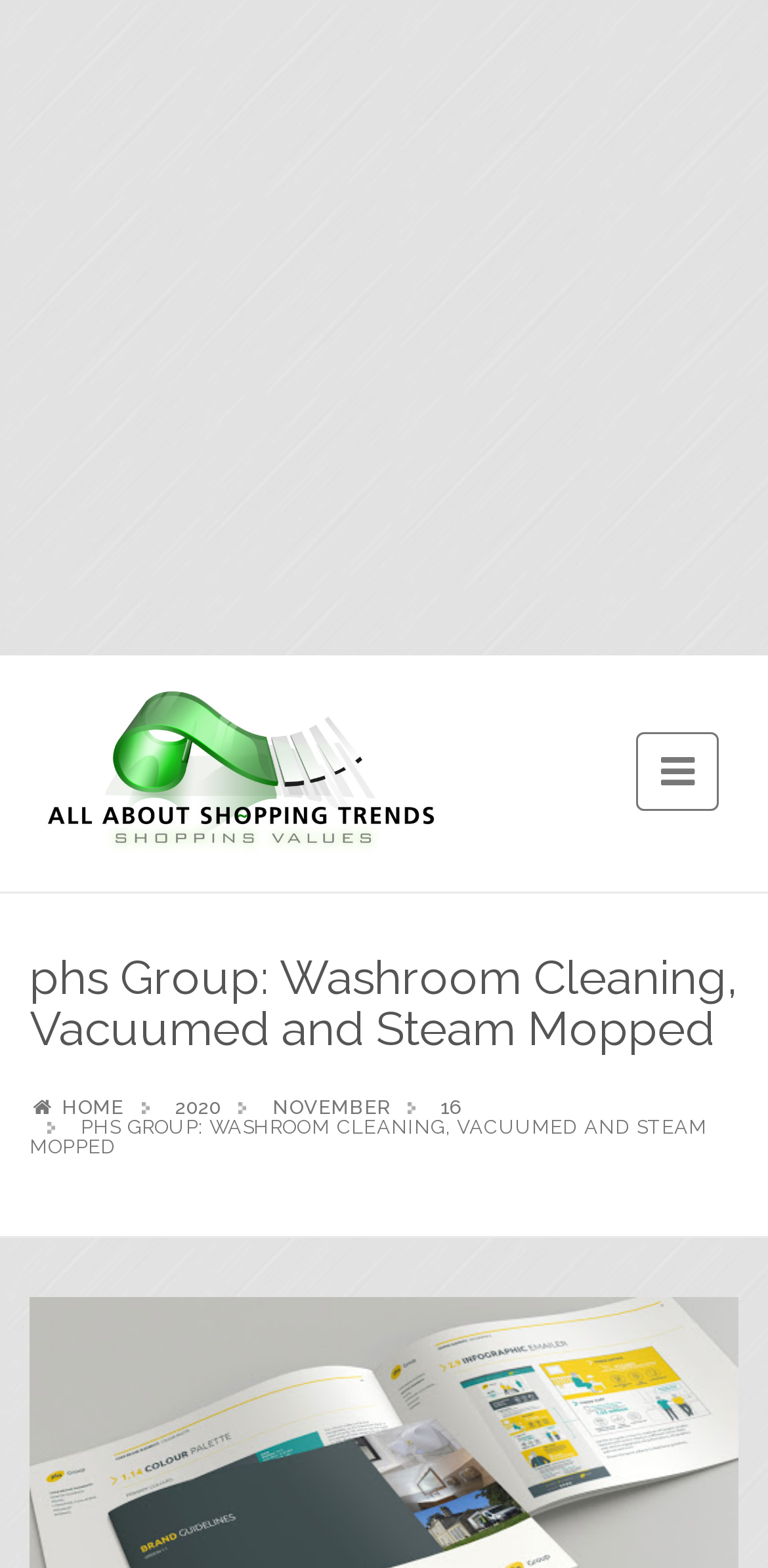Show the bounding box coordinates for the HTML element described as: "2020".

[0.228, 0.7, 0.288, 0.713]